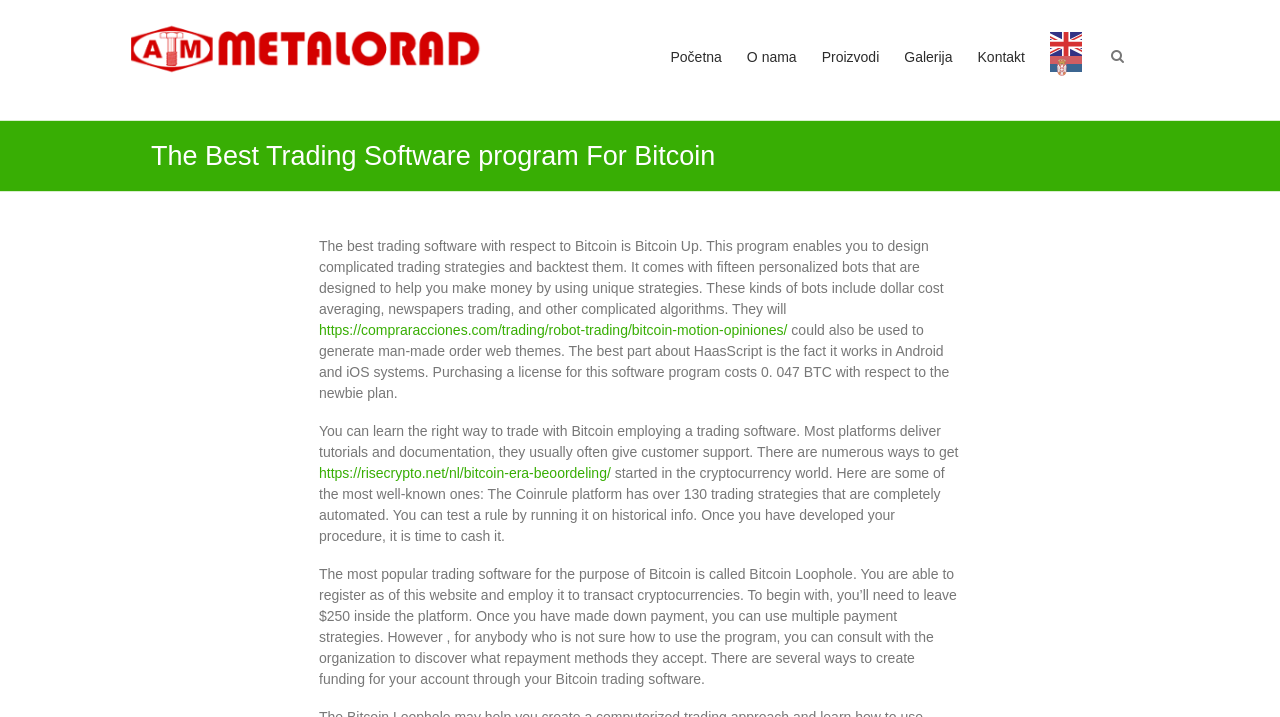Identify the bounding box coordinates for the element you need to click to achieve the following task: "View the Galerija page". The coordinates must be four float values ranging from 0 to 1, formatted as [left, top, right, bottom].

[0.706, 0.045, 0.744, 0.167]